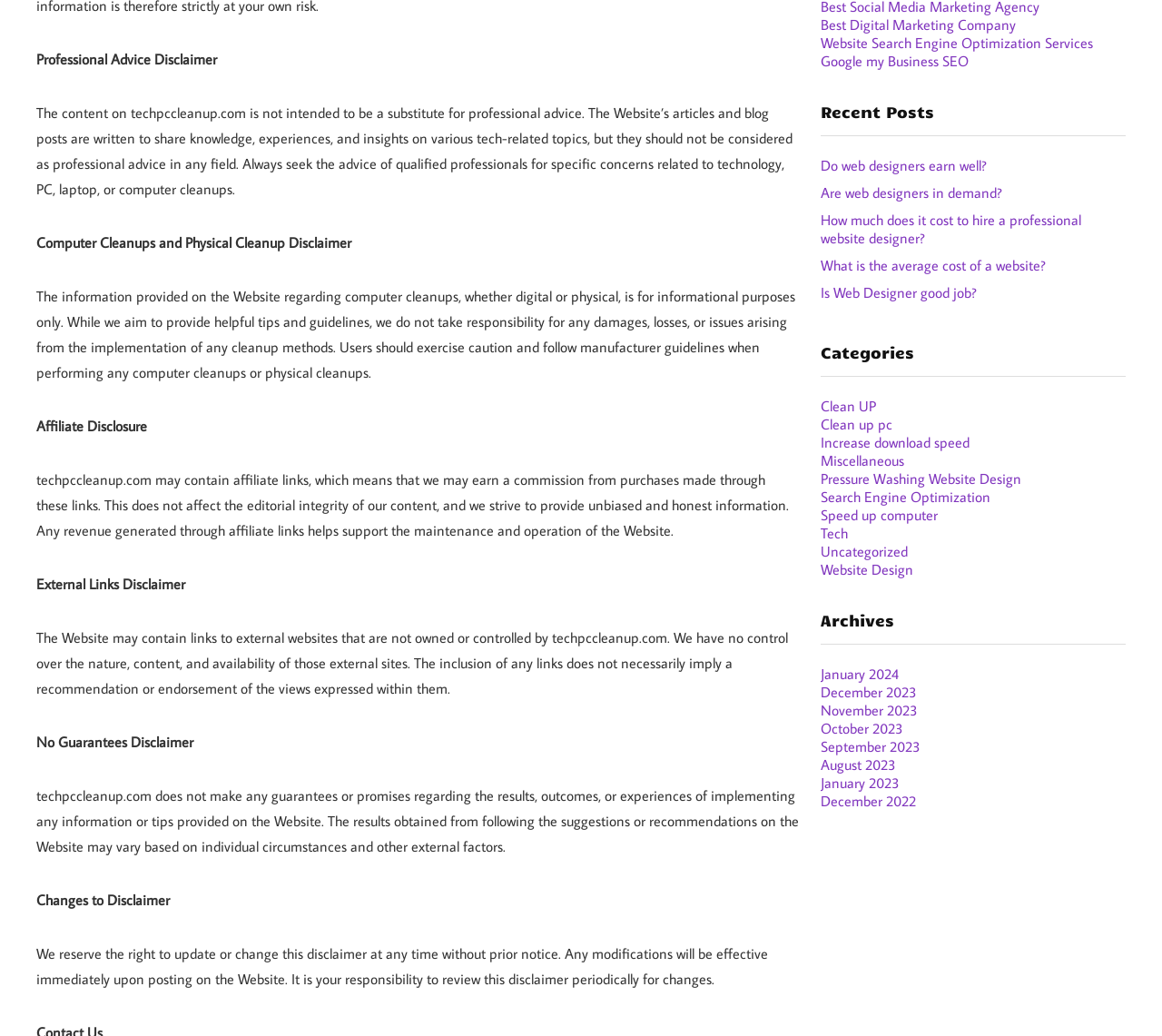Determine the bounding box coordinates for the UI element matching this description: "Uncategorized".

[0.706, 0.523, 0.781, 0.541]